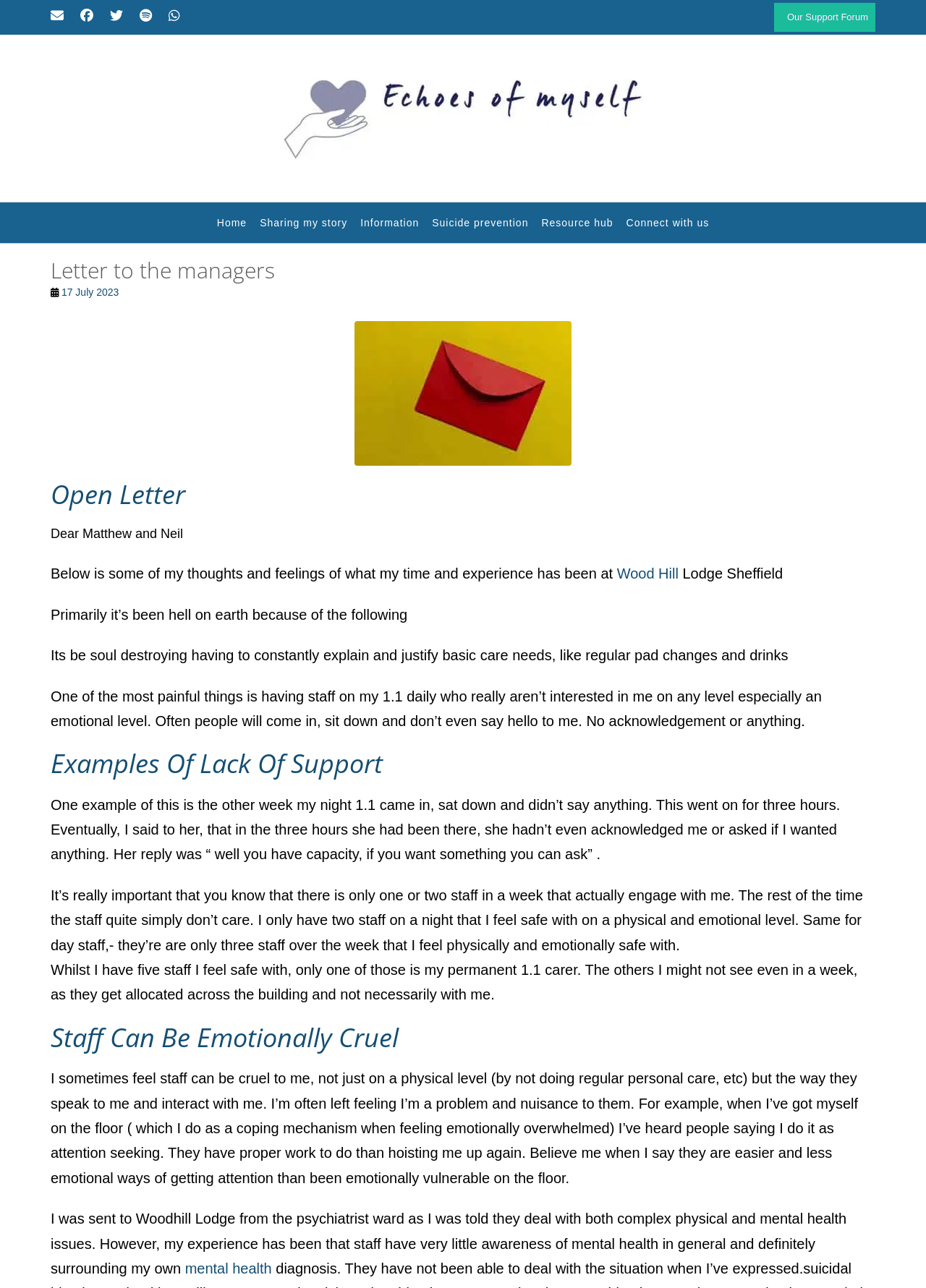Identify the bounding box coordinates of the part that should be clicked to carry out this instruction: "Click the 'Home' link".

[0.234, 0.167, 0.267, 0.179]